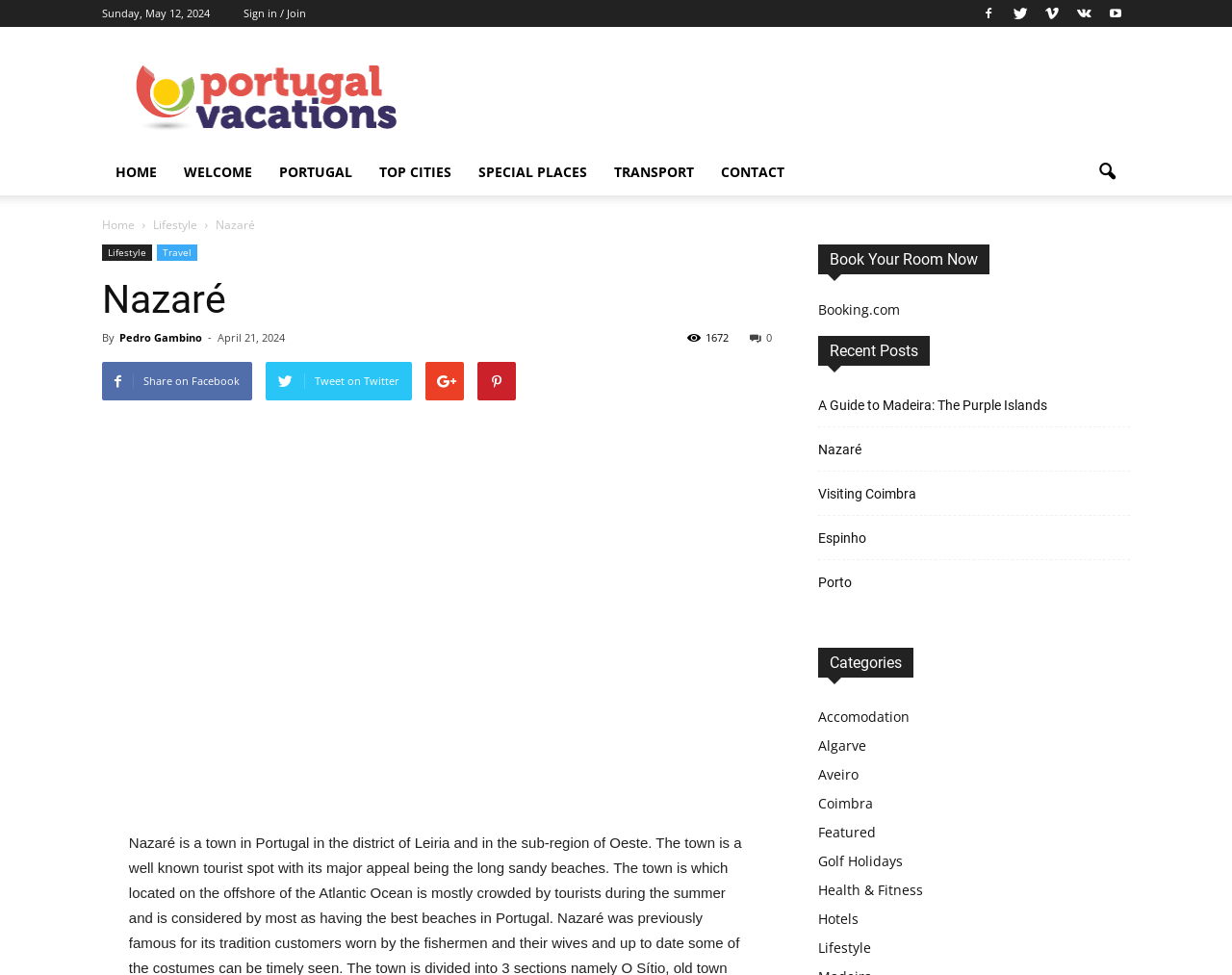Find the bounding box coordinates of the clickable region needed to perform the following instruction: "Go to the home page". The coordinates should be provided as four float numbers between 0 and 1, i.e., [left, top, right, bottom].

[0.083, 0.153, 0.138, 0.2]